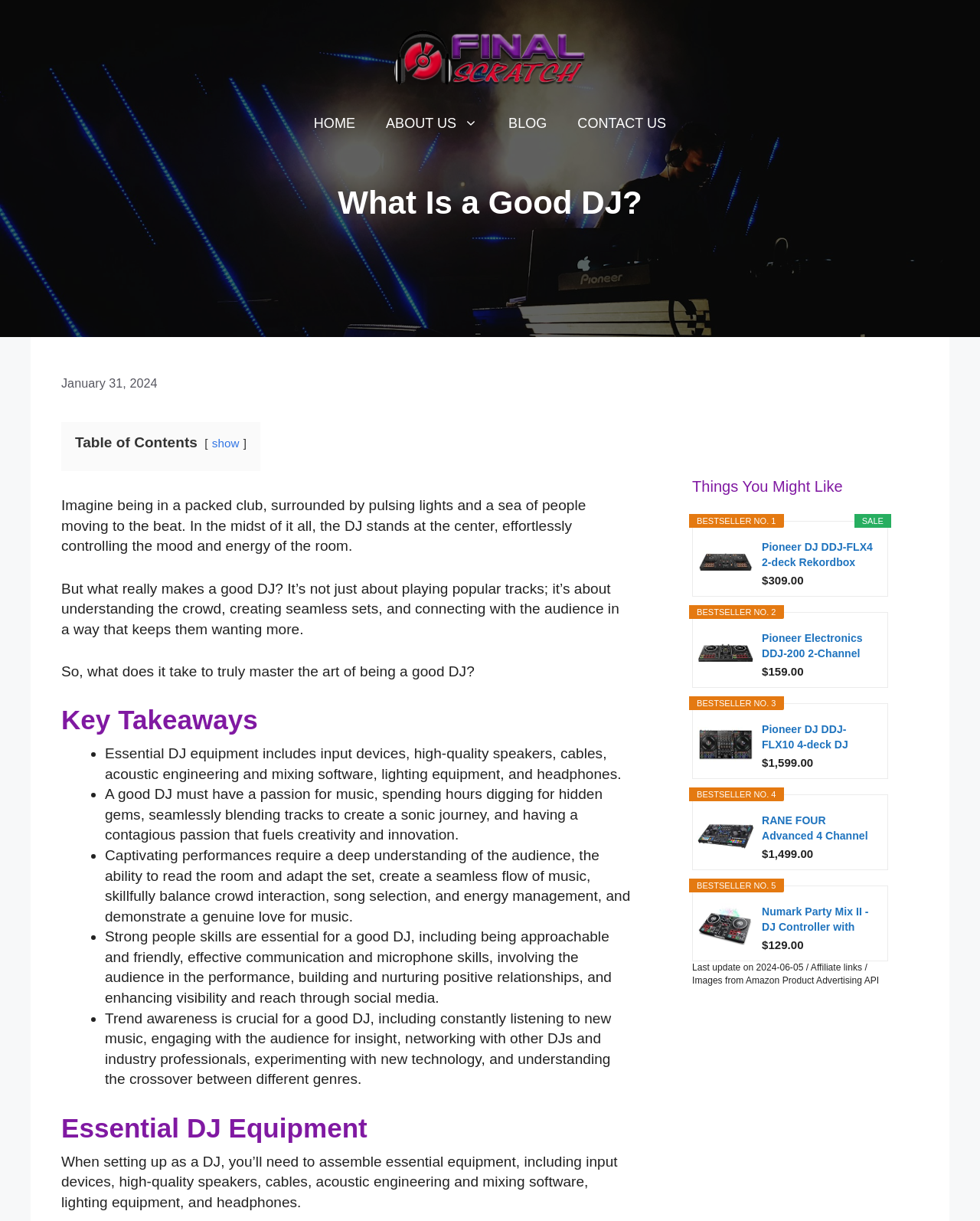Please give a concise answer to this question using a single word or phrase: 
What is the main topic of this webpage?

DJing